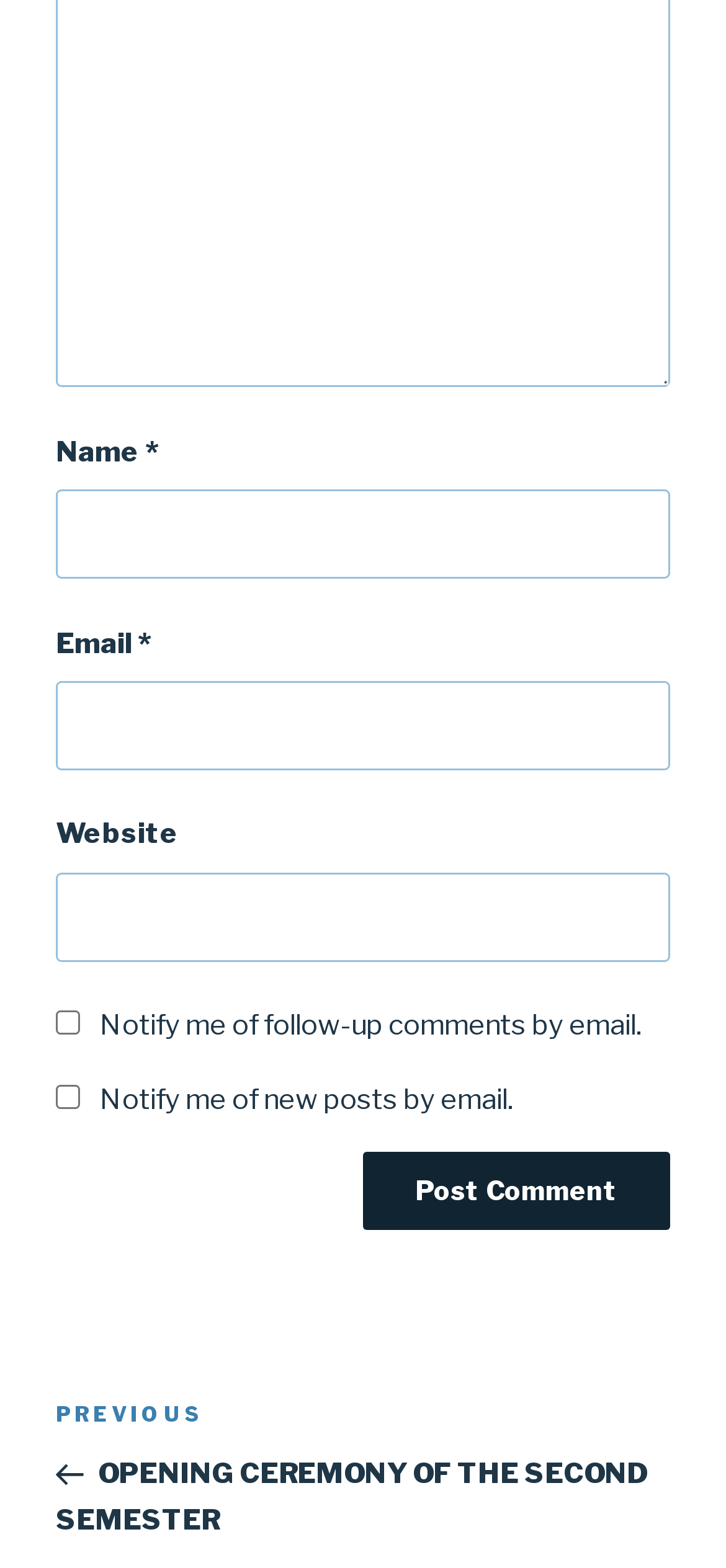What is the function of the 'Post Comment' button?
Please provide a comprehensive answer based on the visual information in the image.

The 'Post Comment' button is located at the bottom of the form, and its purpose is to submit the user's comment after filling out the required fields.